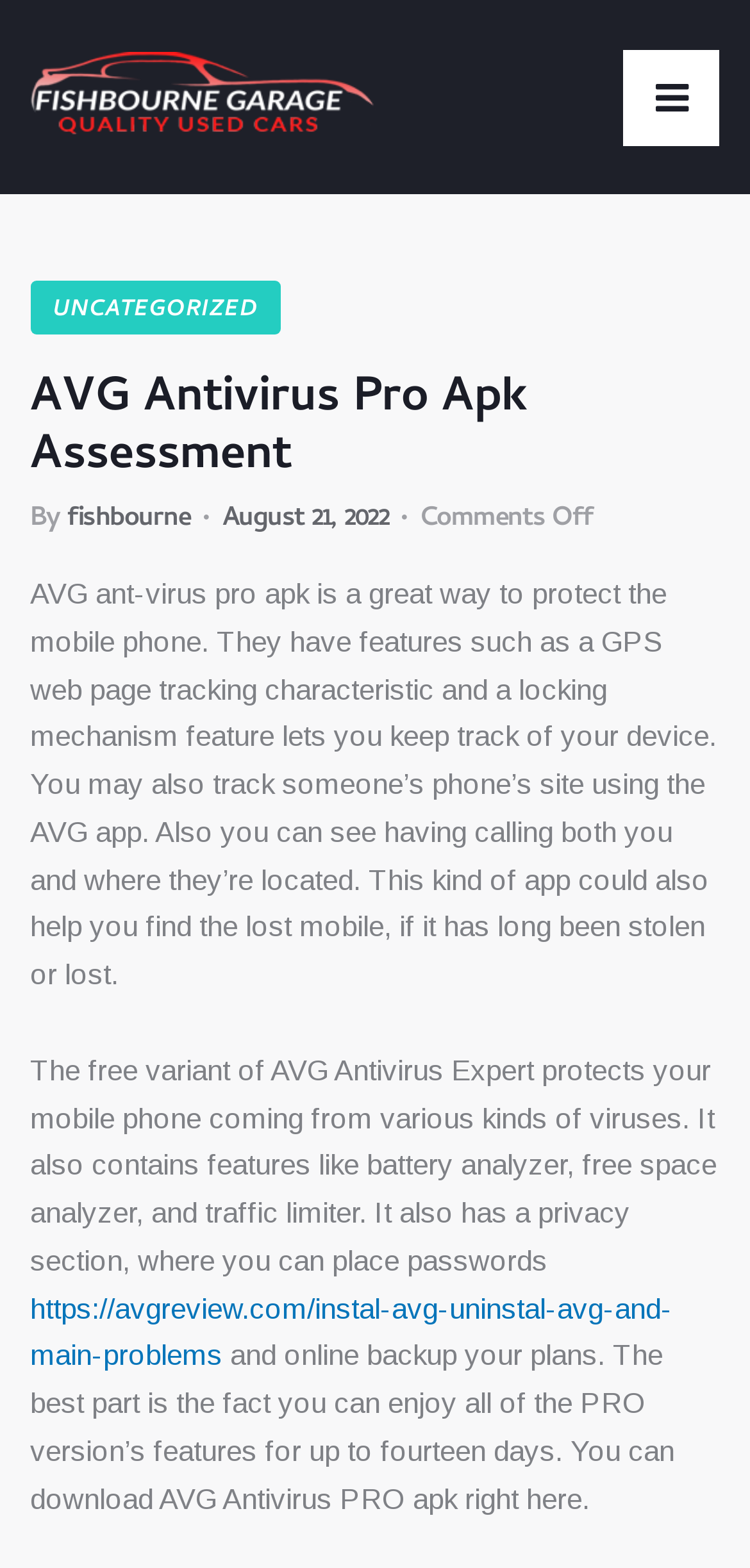What is the difference between the free and PRO versions of AVG Antivirus?
Respond with a short answer, either a single word or a phrase, based on the image.

Features and trial period